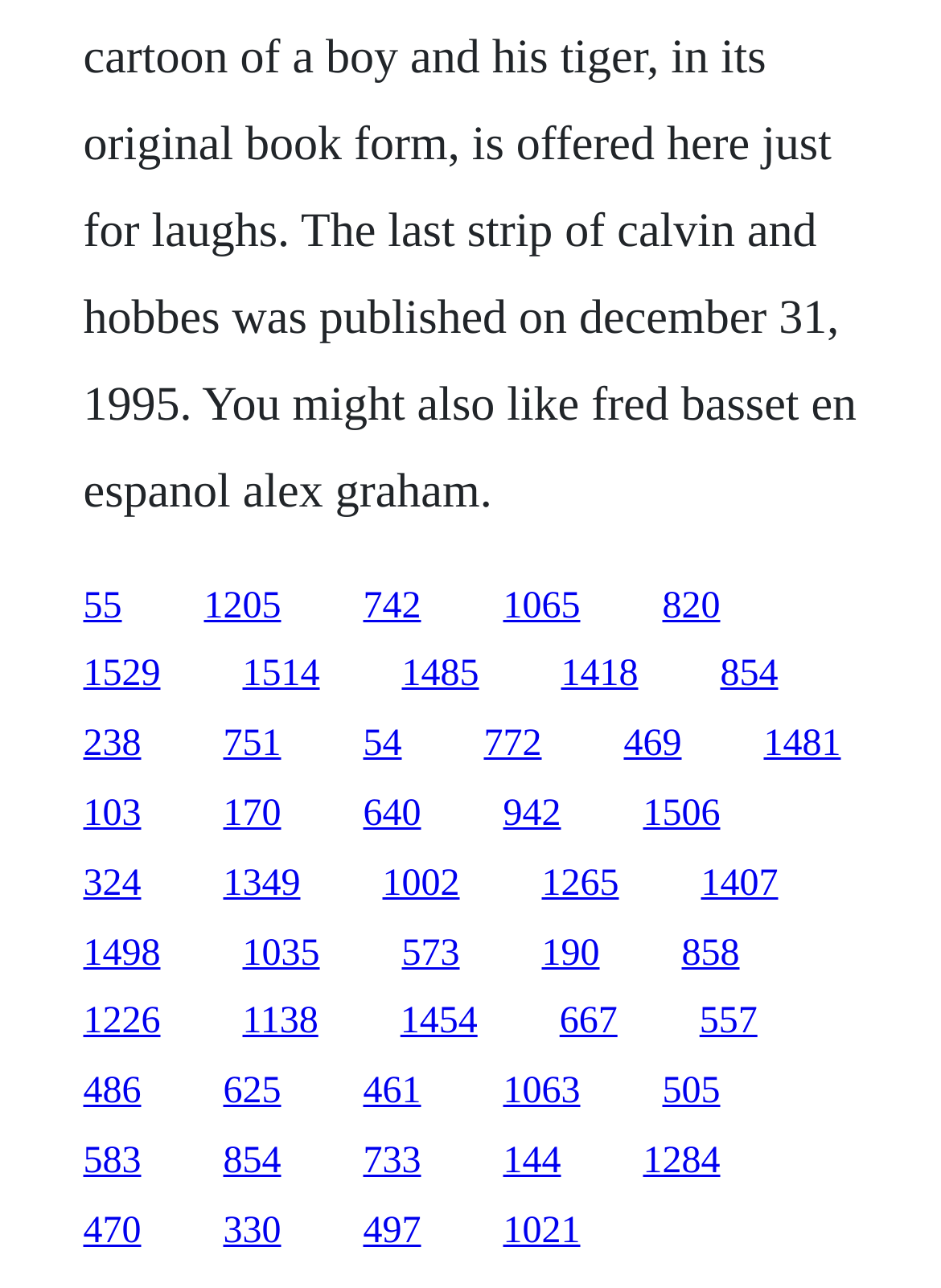Answer the question below using just one word or a short phrase: 
What is the approximate width of each link?

0.04 to 0.1